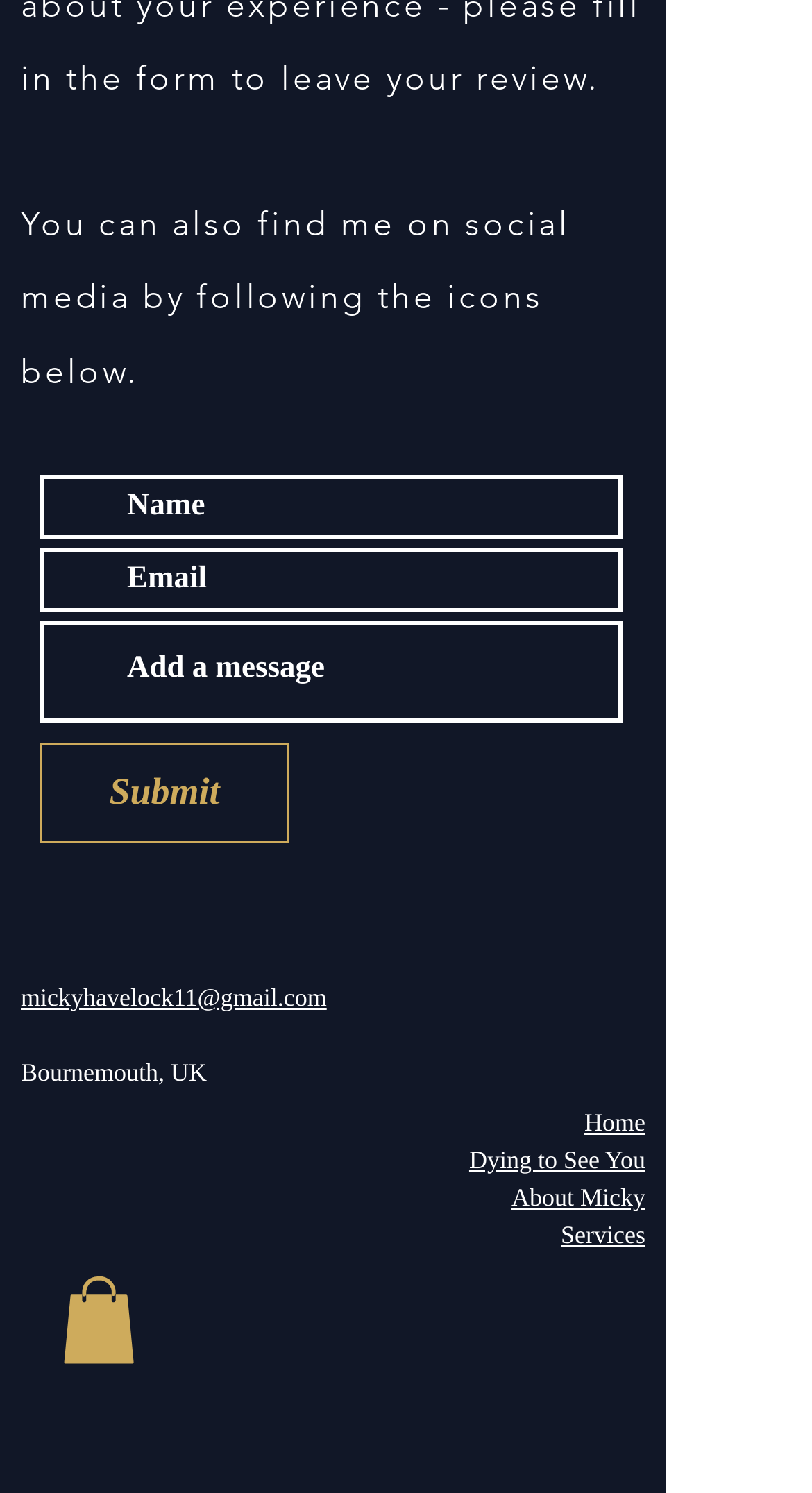Using the description: "Dying to See You", identify the bounding box of the corresponding UI element in the screenshot.

[0.578, 0.767, 0.795, 0.786]